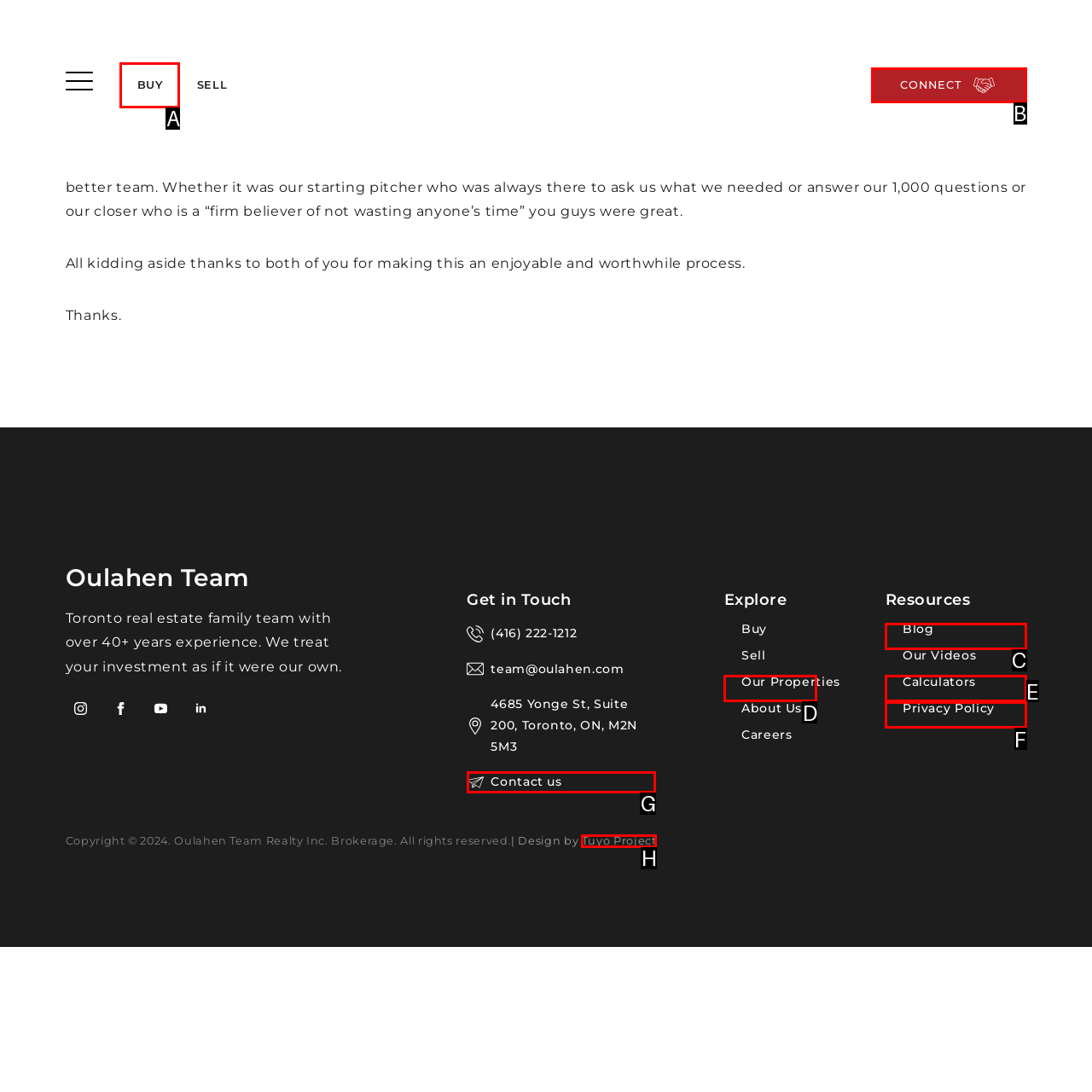Identify the appropriate lettered option to execute the following task: Click the 'CONNECT' link
Respond with the letter of the selected choice.

B